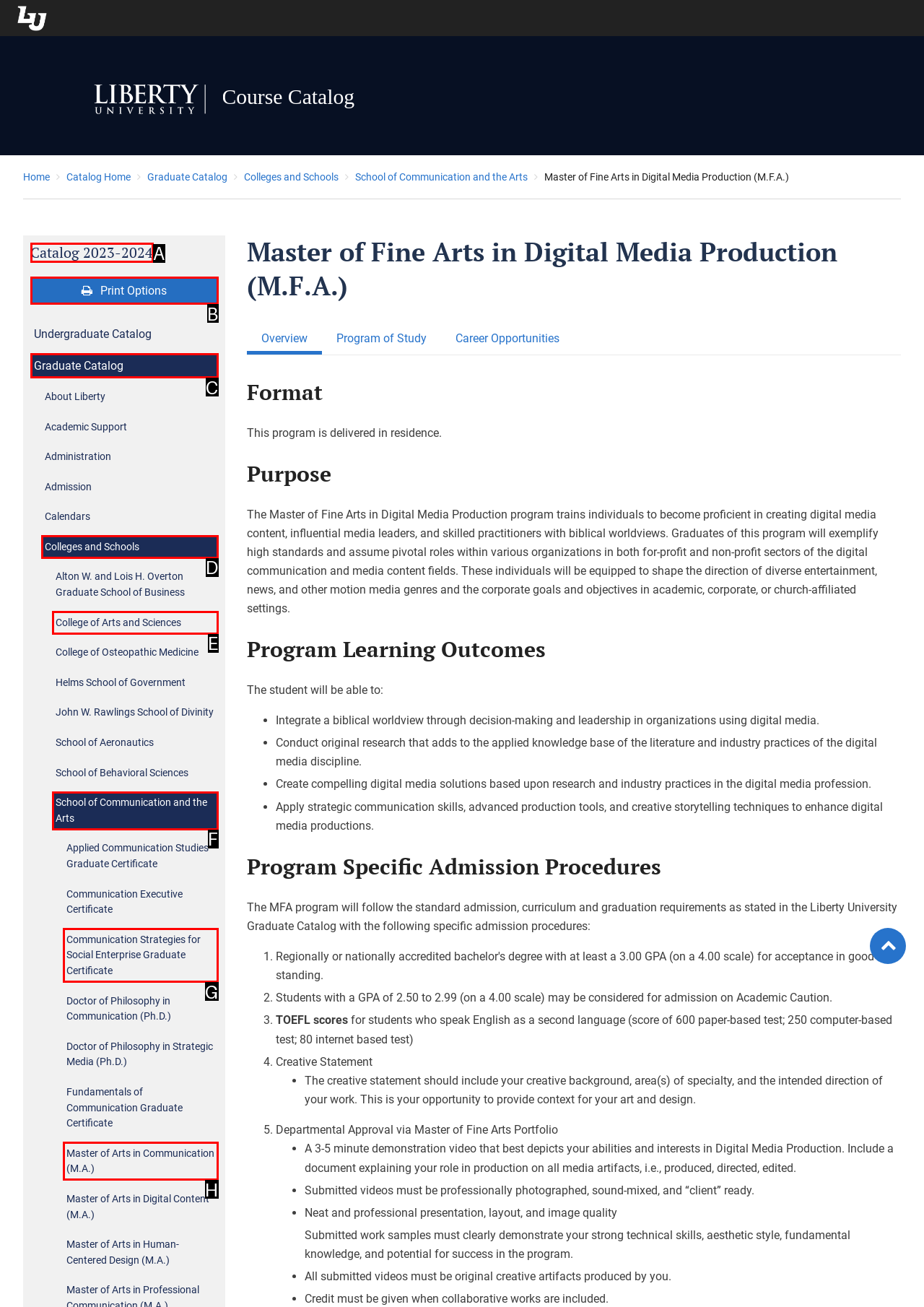From the given options, choose the one to complete the task: Click the 'Print Options' button
Indicate the letter of the correct option.

B